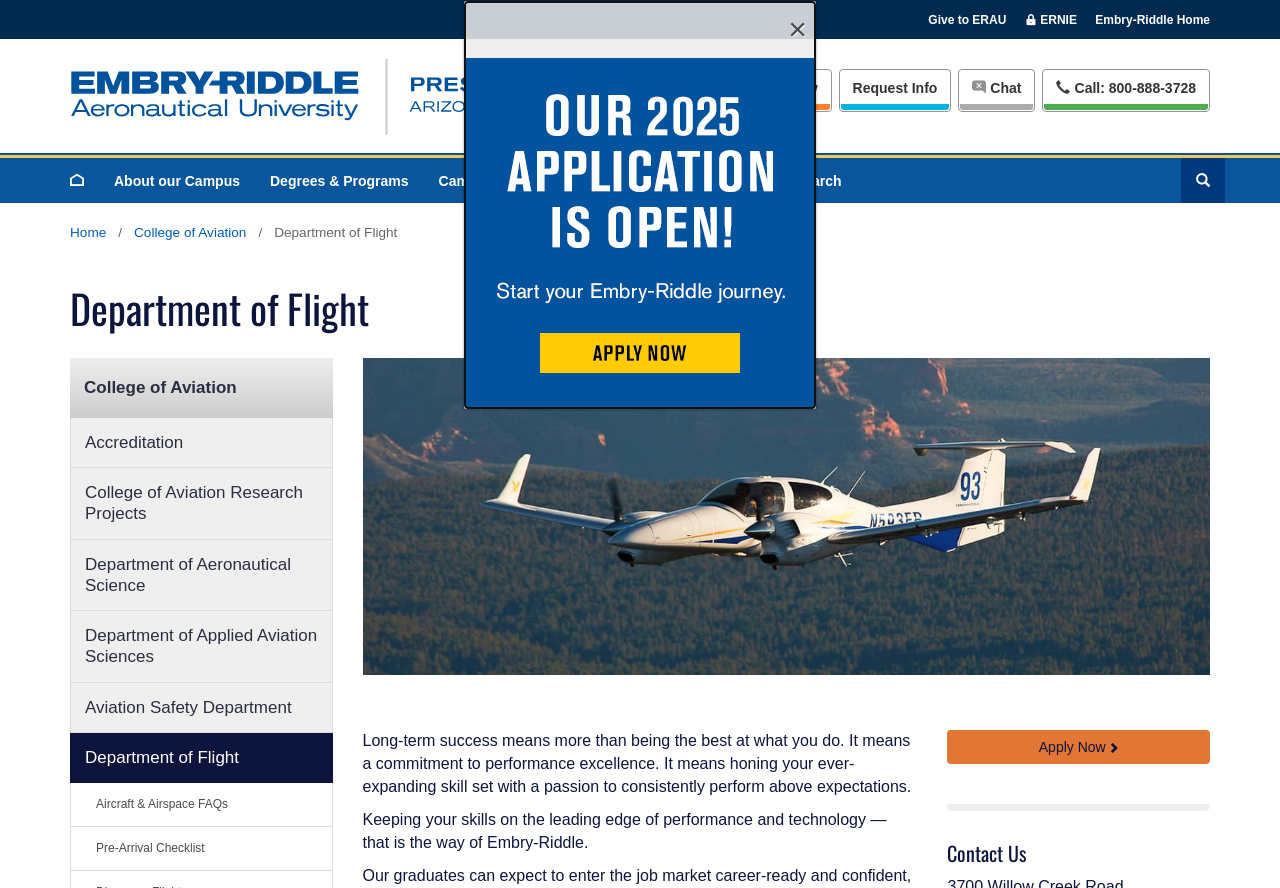What is the department being described?
Look at the screenshot and respond with a single word or phrase.

Department of Flight